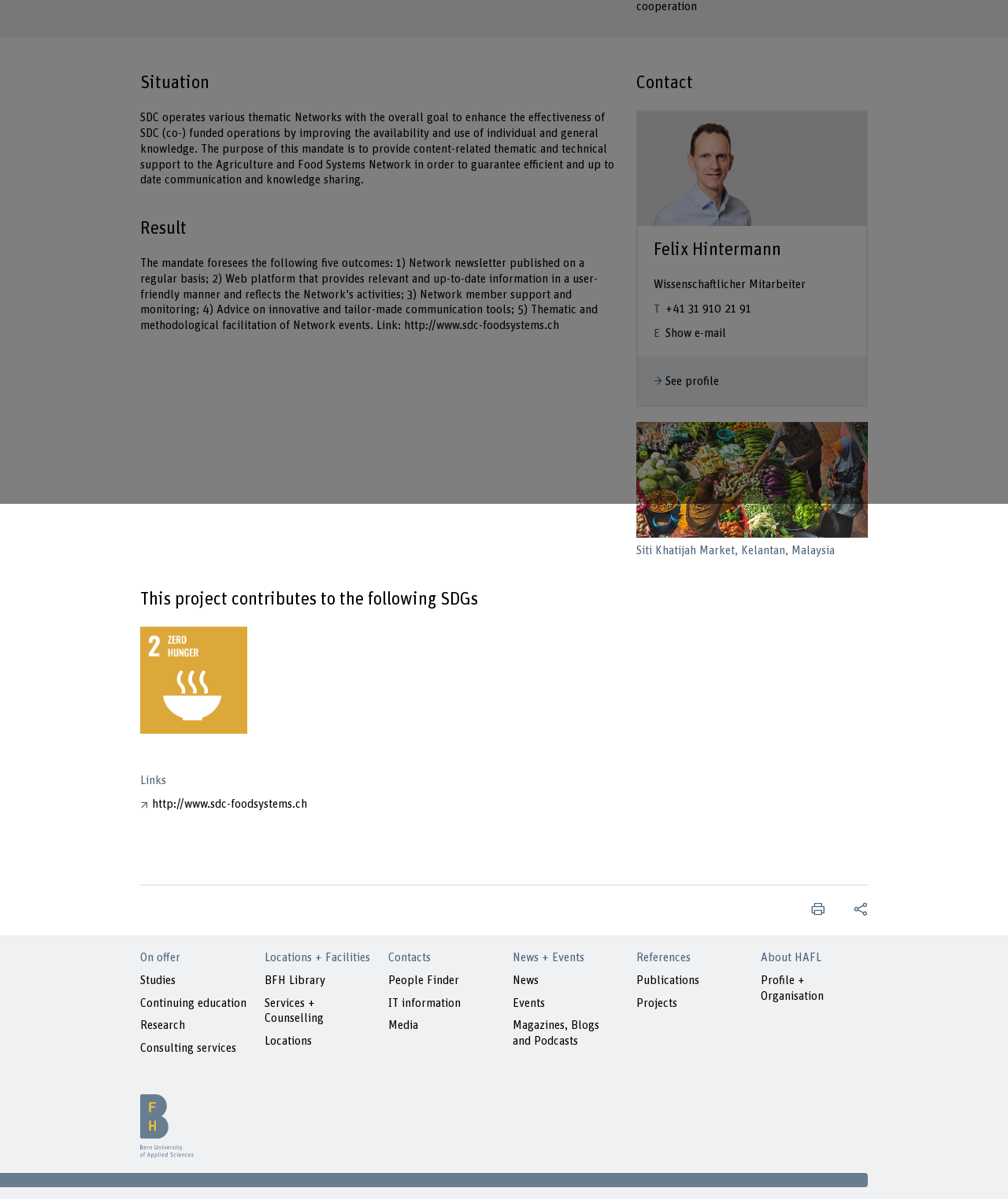Bounding box coordinates must be specified in the format (top-left x, top-left y, bottom-right x, bottom-right y). All values should be floating point numbers between 0 and 1. What are the bounding box coordinates of the UI element described as: News & Press

None